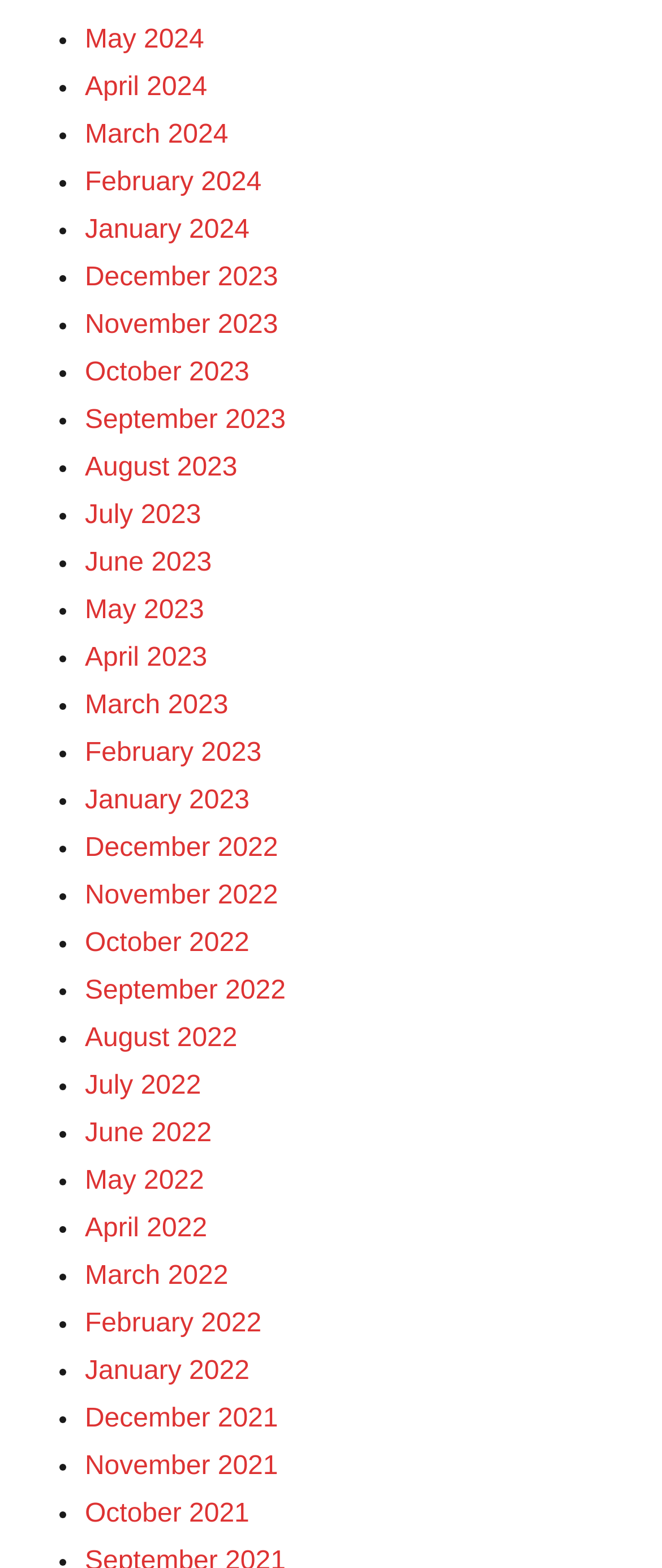Bounding box coordinates should be provided in the format (top-left x, top-left y, bottom-right x, bottom-right y) with all values between 0 and 1. Identify the bounding box for this UI element: April 2023

[0.128, 0.41, 0.313, 0.428]